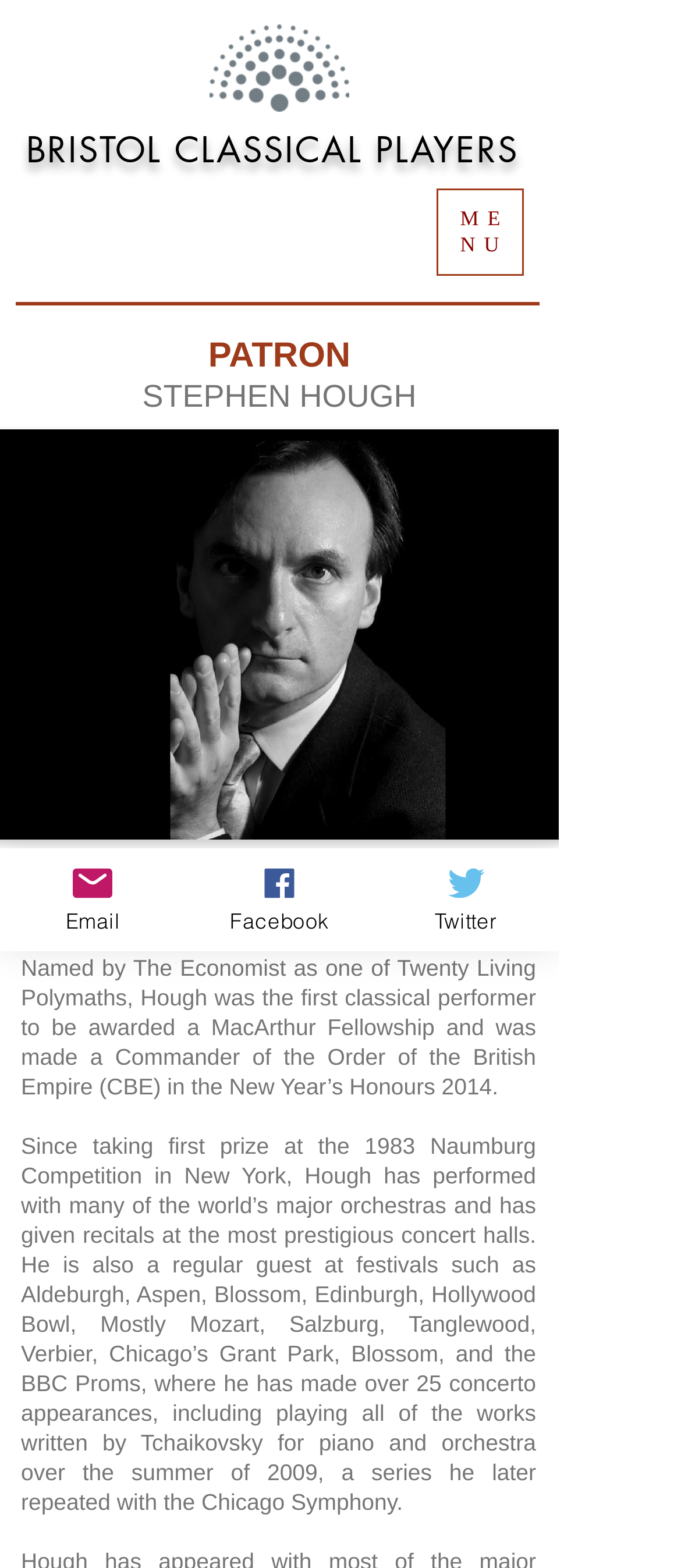What is the name of the competition where Stephen Hough took first prize in 1983?
Please respond to the question with as much detail as possible.

The webpage mentions that Stephen Hough 'took first prize at the 1983 Naumburg Competition in New York' which indicates that the competition is the Naumburg Competition.